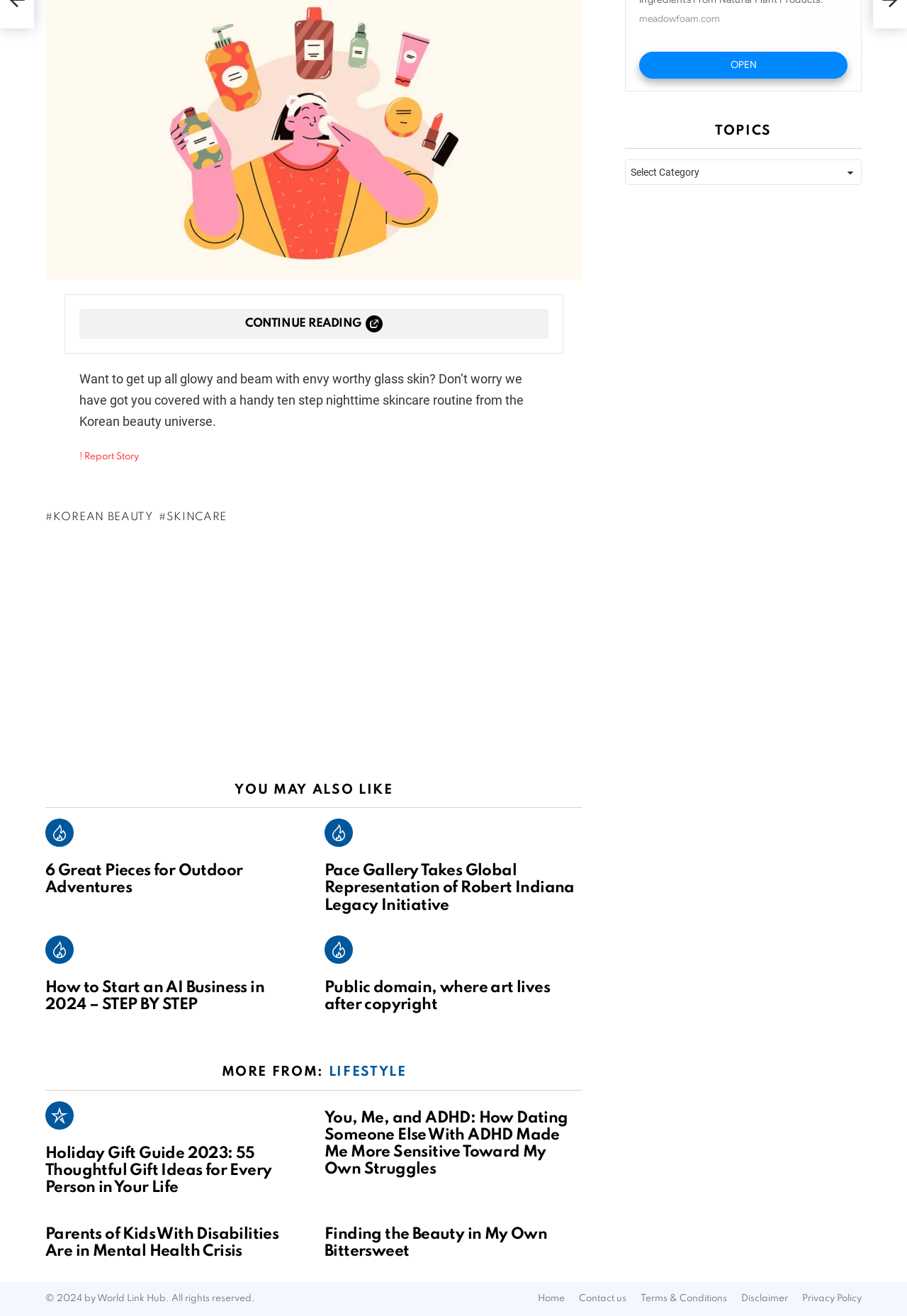Please determine the bounding box coordinates for the UI element described as: "Popular".

[0.05, 0.837, 0.081, 0.858]